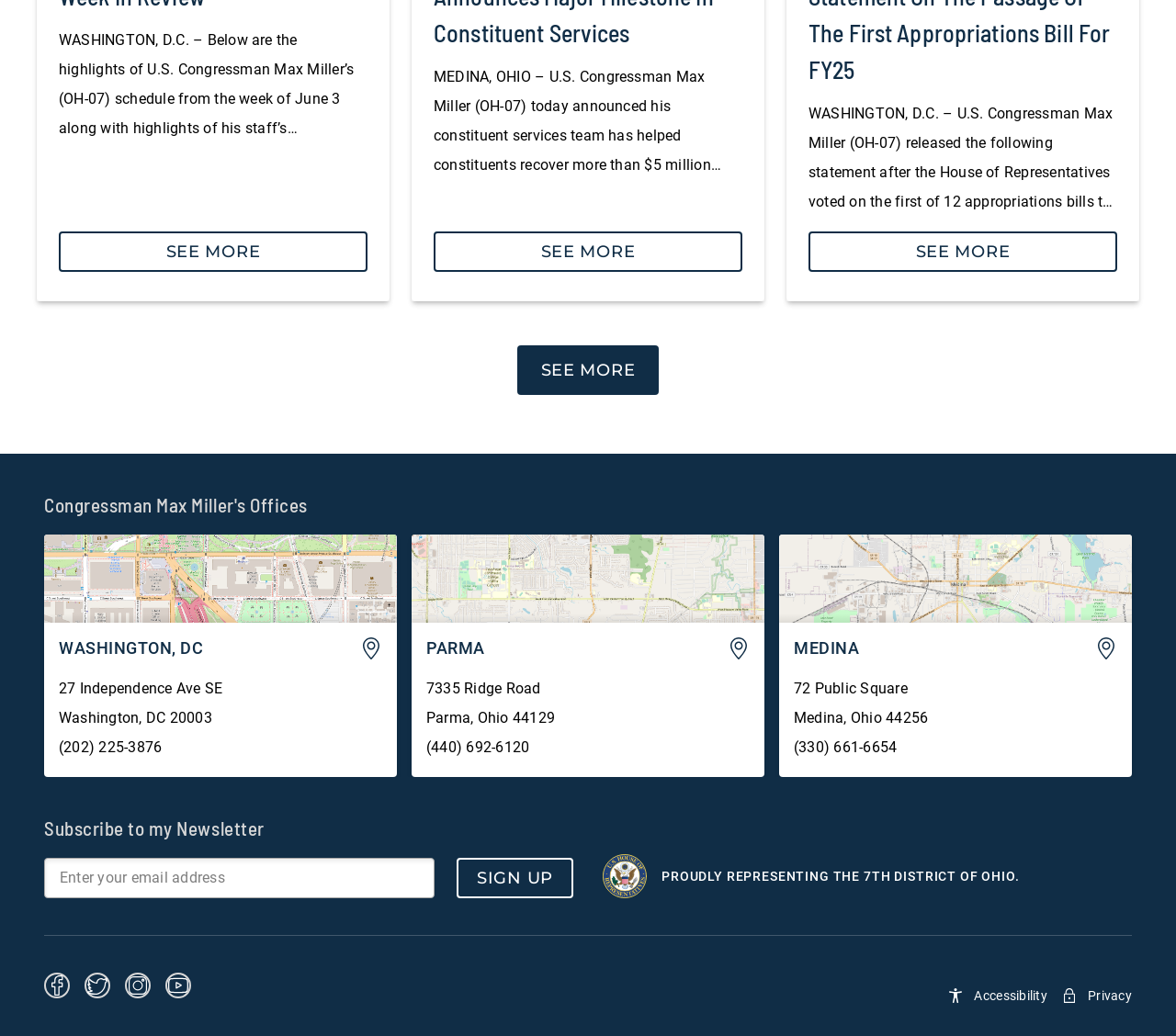Please identify the bounding box coordinates of the element's region that should be clicked to execute the following instruction: "Follow Congressman Max Miller on Facebook". The bounding box coordinates must be four float numbers between 0 and 1, i.e., [left, top, right, bottom].

[0.038, 0.939, 0.059, 0.972]